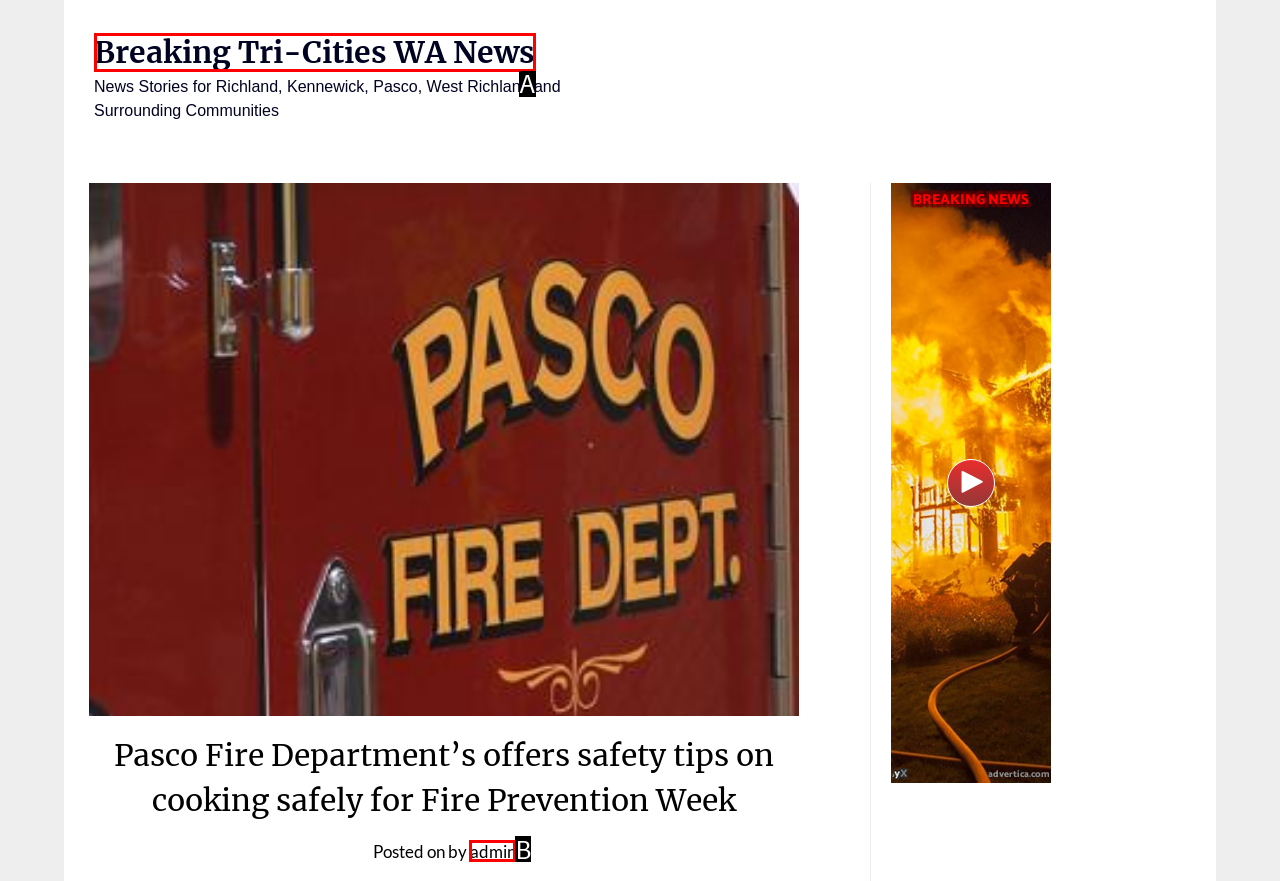Identify the bounding box that corresponds to: admin
Respond with the letter of the correct option from the provided choices.

B